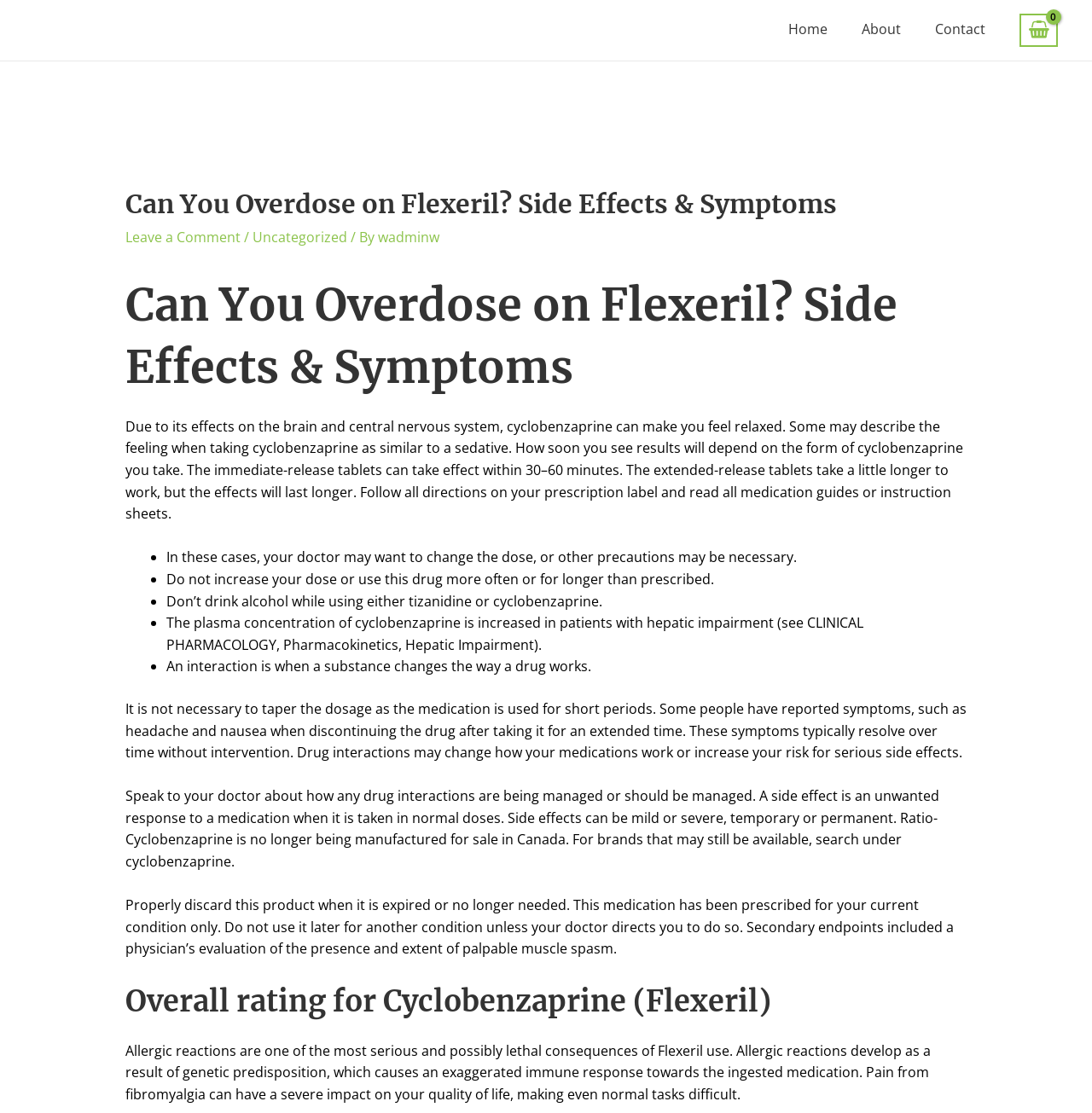What is the purpose of the link 'Leave a Comment'?
Please give a detailed and elaborate answer to the question based on the image.

The link 'Leave a Comment' is likely intended to allow users to provide feedback or comments on the article or blog post. Its placement near the top of the page and its labeling suggest that it is a call to action for users to engage with the content.